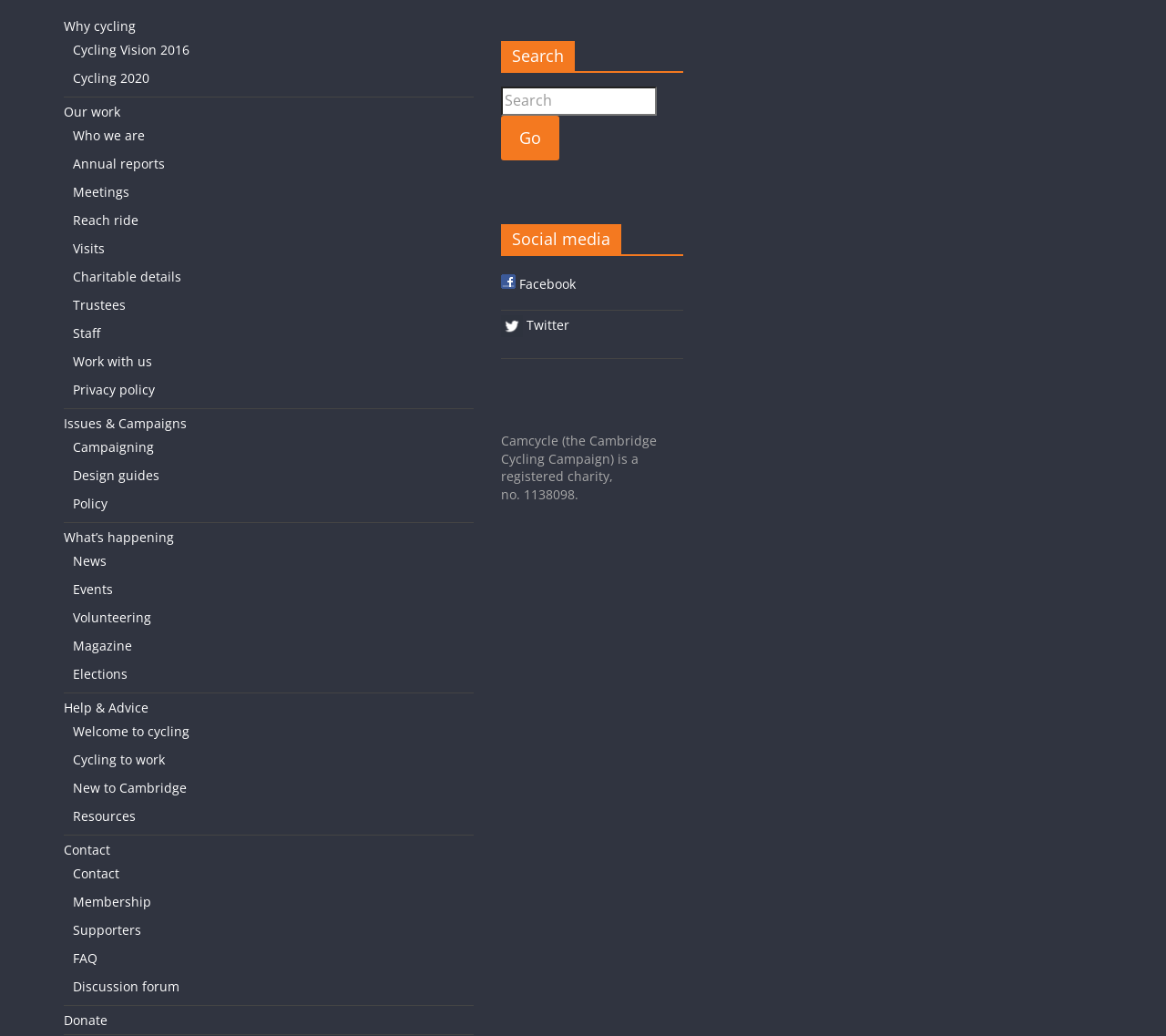Locate the bounding box coordinates of the element's region that should be clicked to carry out the following instruction: "Follow Camcycle on Facebook". The coordinates need to be four float numbers between 0 and 1, i.e., [left, top, right, bottom].

[0.43, 0.266, 0.494, 0.283]